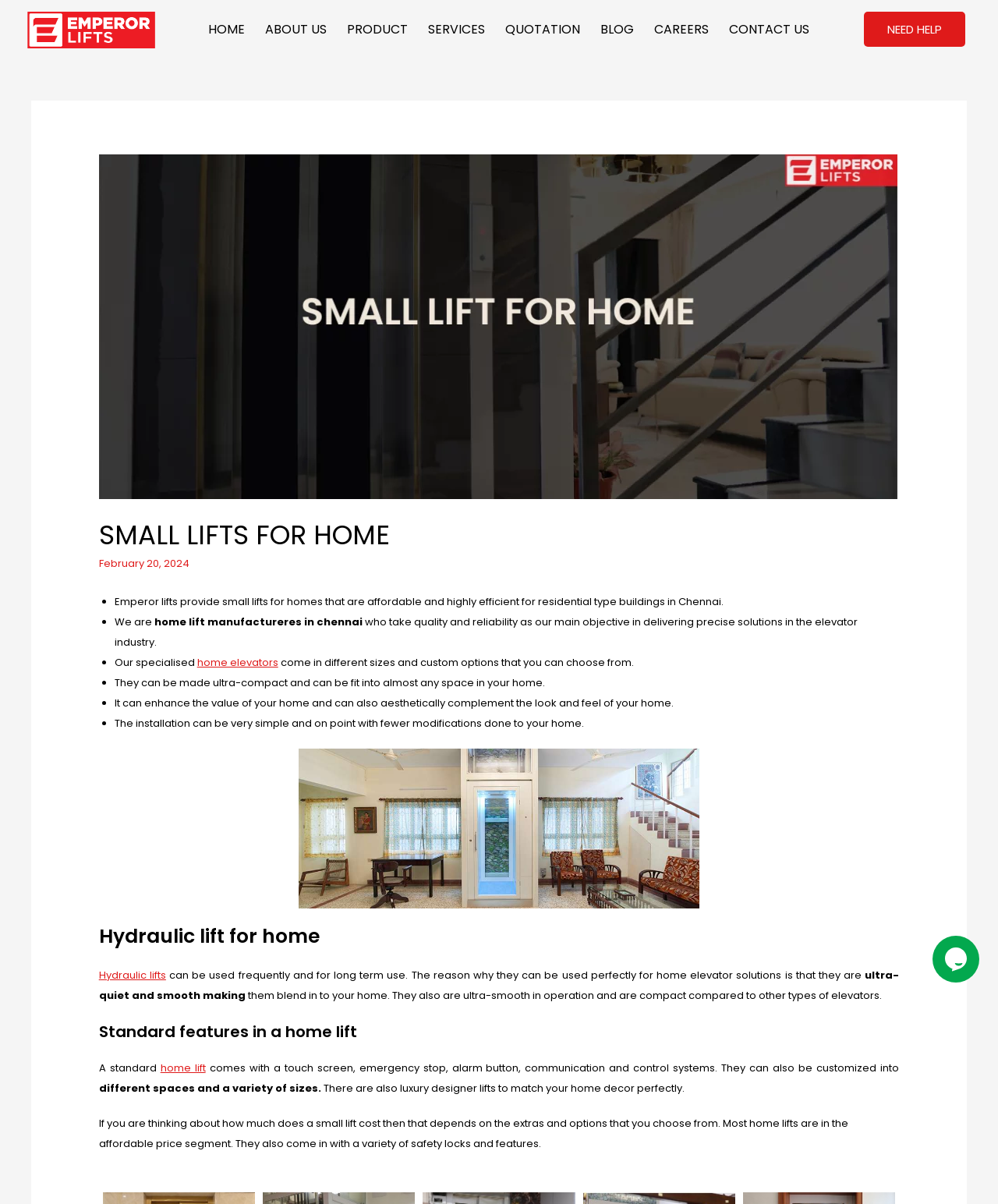What features come standard with a home lift?
By examining the image, provide a one-word or phrase answer.

Touch screen, emergency stop, etc.